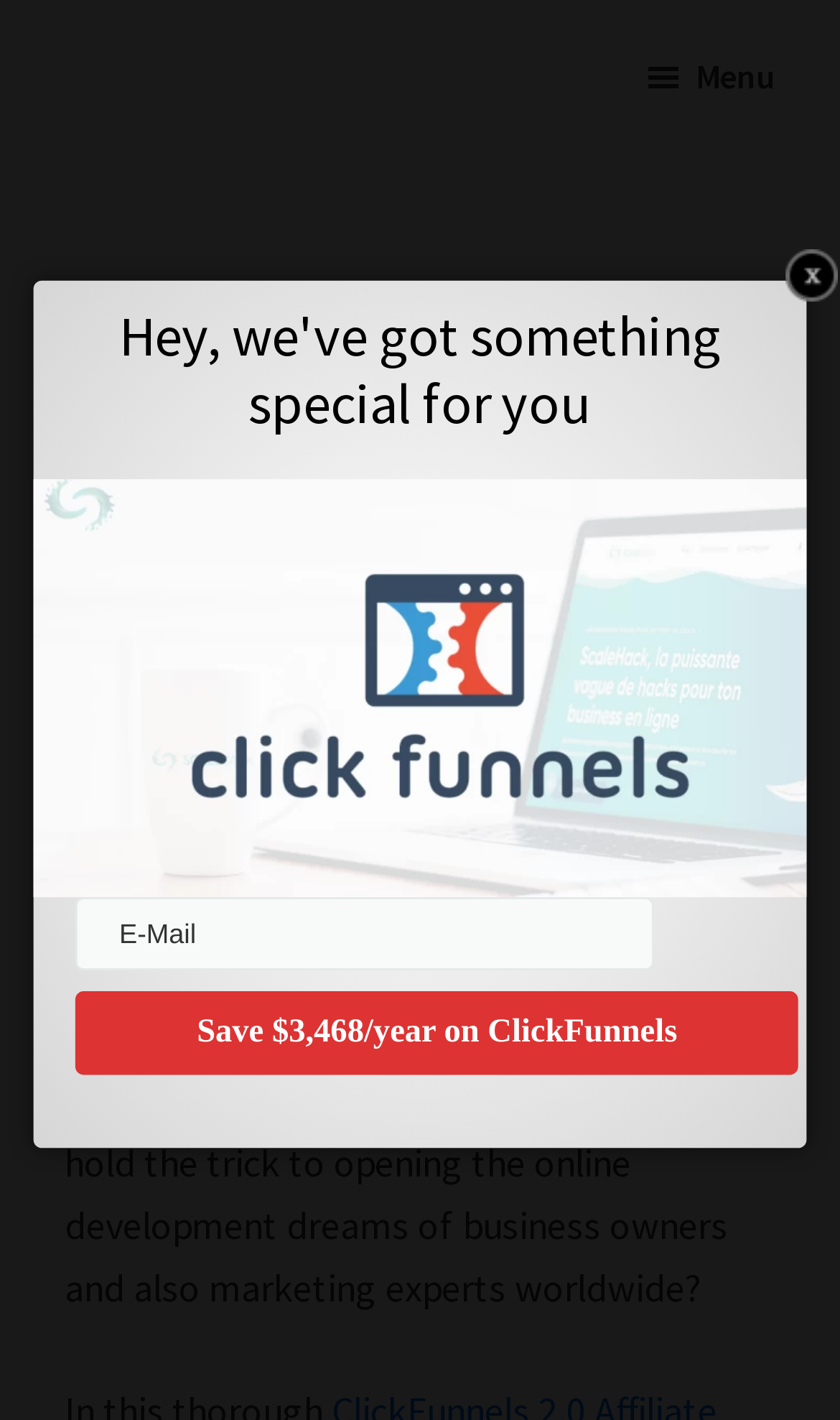What is the purpose of the button with a menu icon?
Look at the screenshot and respond with a single word or phrase.

To open a menu